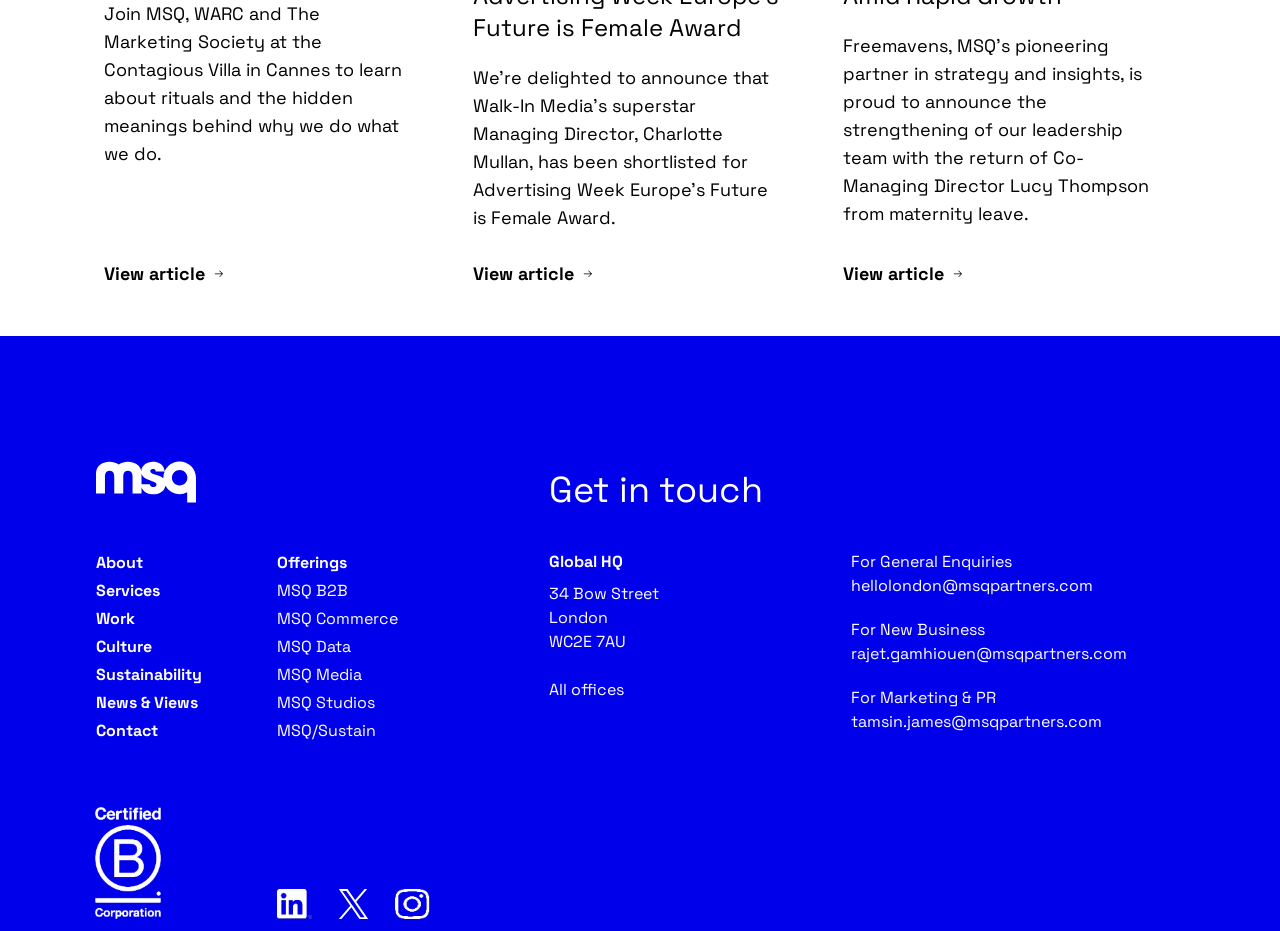Identify the coordinates of the bounding box for the element that must be clicked to accomplish the instruction: "View article".

[0.658, 0.279, 0.906, 0.309]